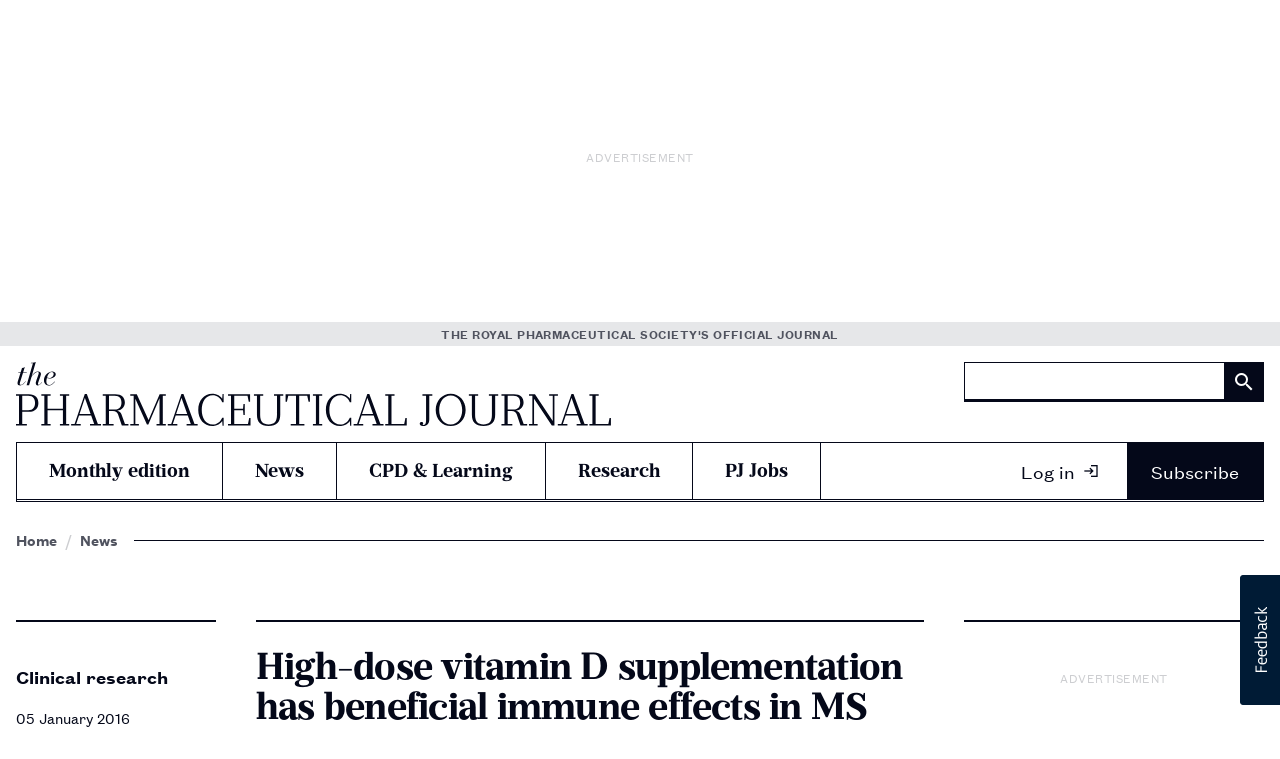Using the element description provided, determine the bounding box coordinates in the format (top-left x, top-left y, bottom-right x, bottom-right y). Ensure that all values are floating point numbers between 0 and 1. Element description: Follow On Whatsapp

None